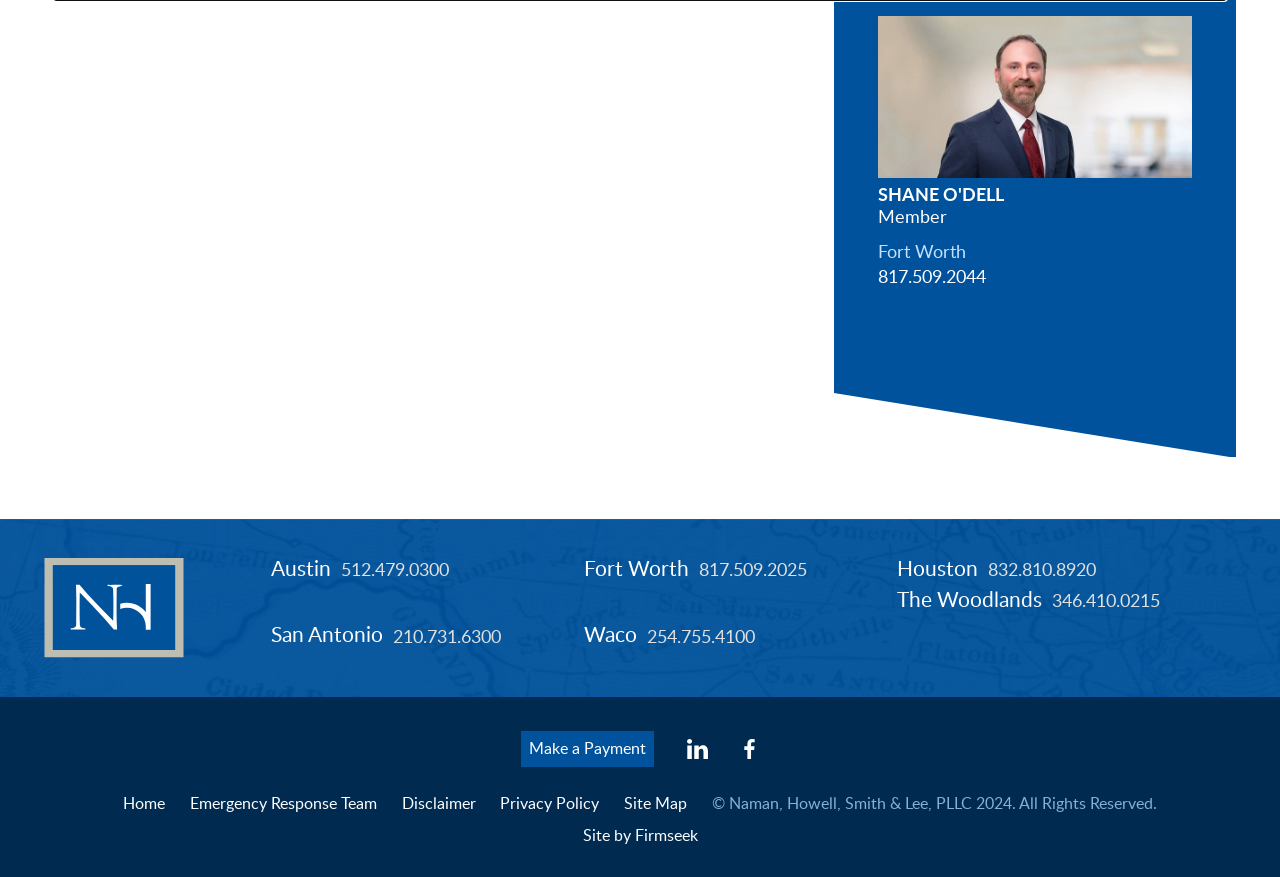Determine the bounding box coordinates for the clickable element required to fulfill the instruction: "View Shane O'Dell's profile". Provide the coordinates as four float numbers between 0 and 1, i.e., [left, top, right, bottom].

[0.686, 0.214, 0.785, 0.233]